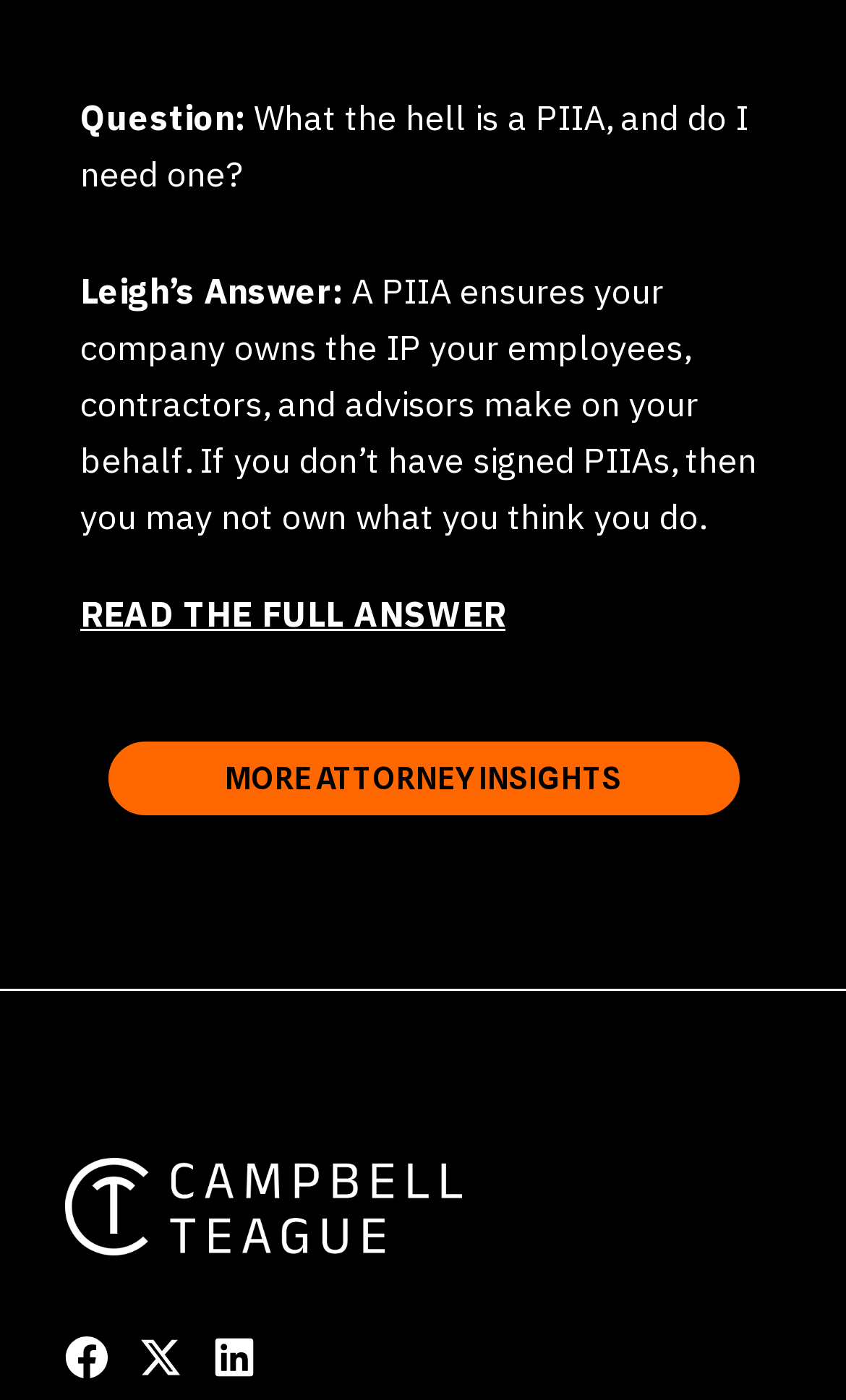Please give a one-word or short phrase response to the following question: 
What is the purpose of a PIIA?

To ensure company owns IP